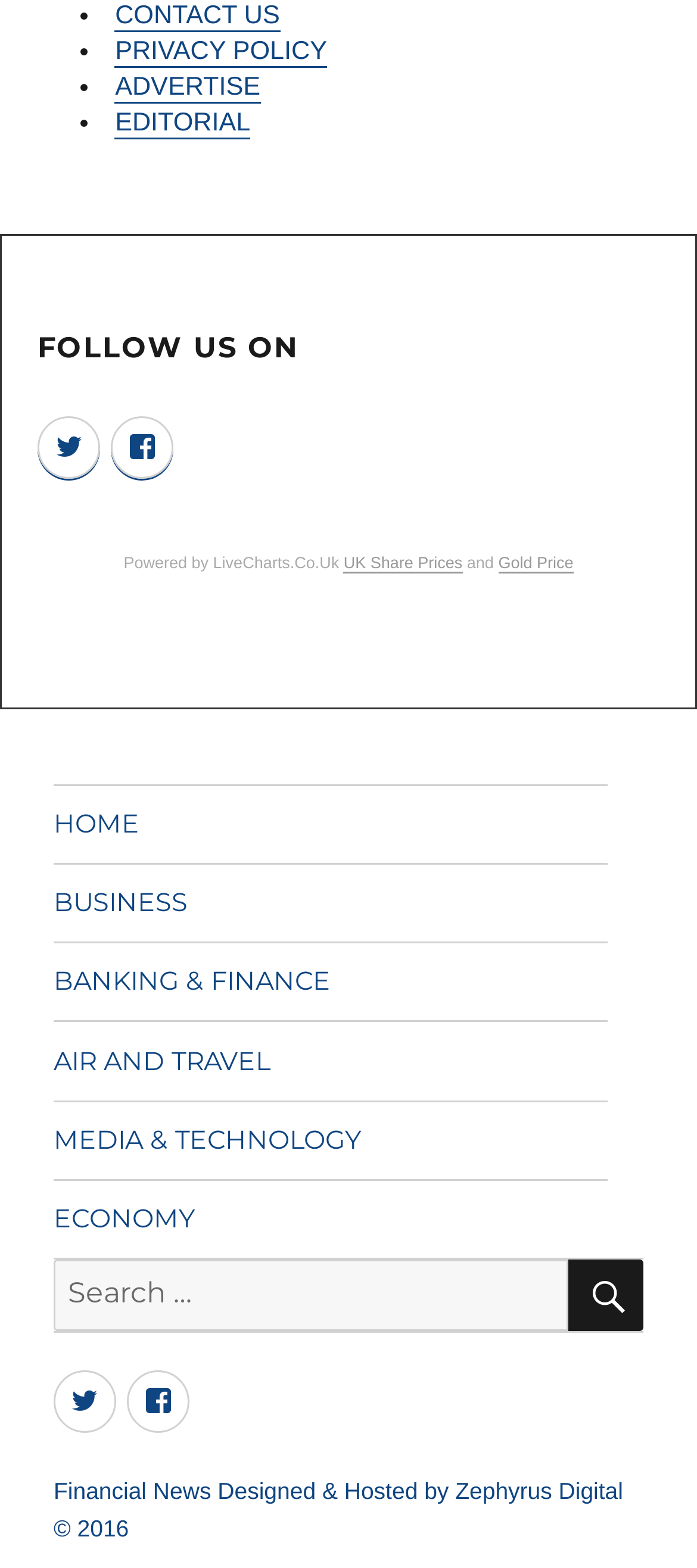What is the name of the company that designed and hosted the website?
Using the image as a reference, give a one-word or short phrase answer.

Zephyrus Digital